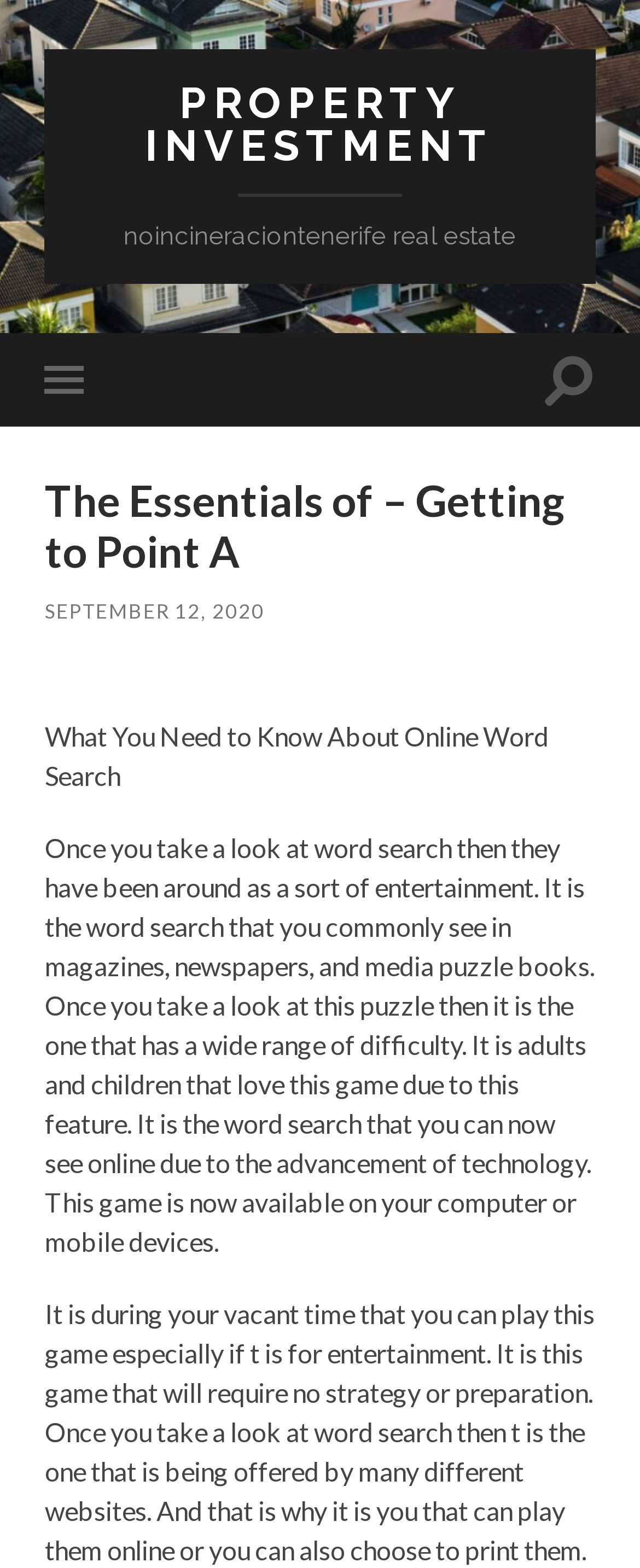Using the provided element description, identify the bounding box coordinates as (top-left x, top-left y, bottom-right x, bottom-right y). Ensure all values are between 0 and 1. Description: parent_node: First Name name="form_FIRSTNAME"

None